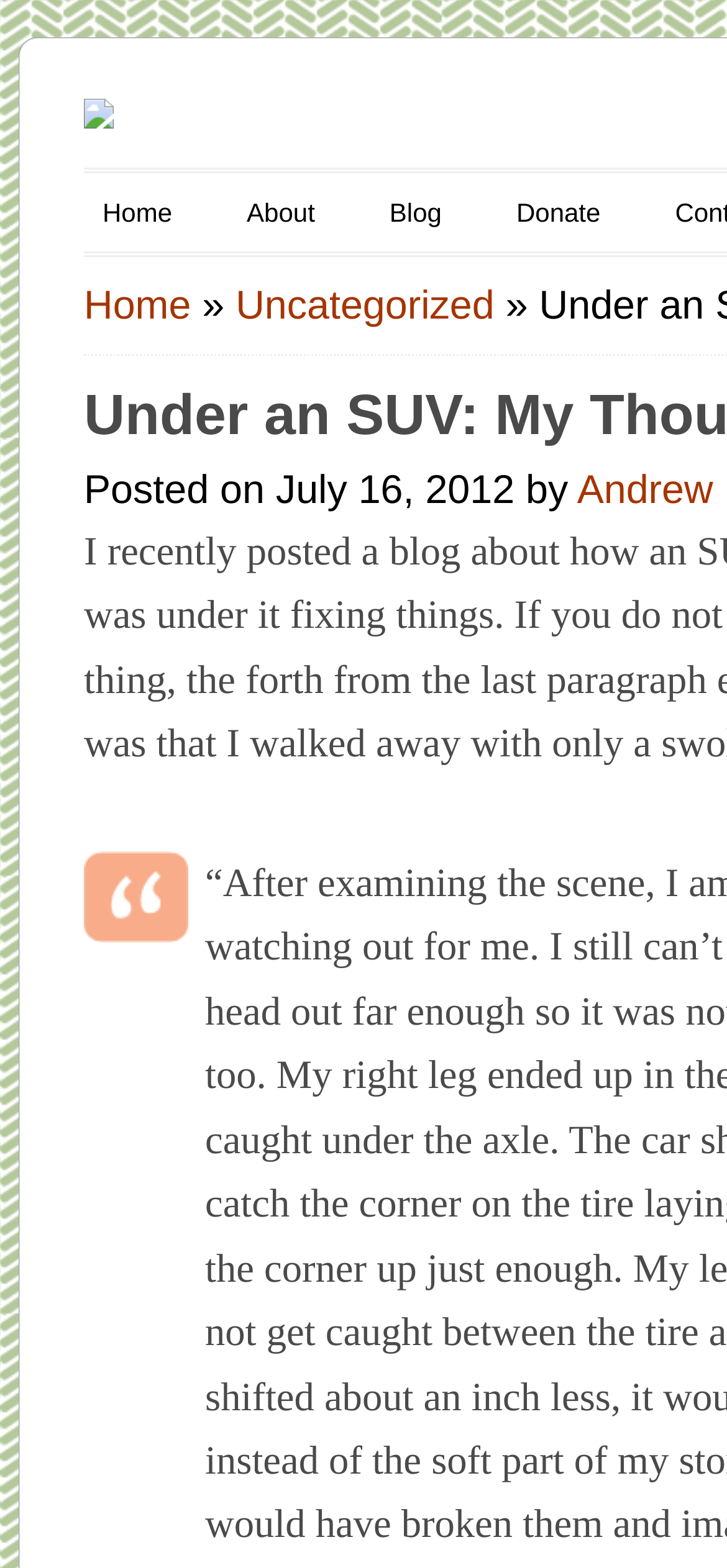Who is the author of the post?
Utilize the information in the image to give a detailed answer to the question.

The author of the post can be determined by looking at the text 'Posted on July 16, 2012 by' followed by the link 'Andrew', which indicates that Andrew is the author of the post.